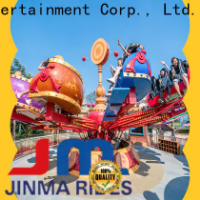Use a single word or phrase to answer the following:
What is the name of the manufacturer of the ride?

Jinma Rides